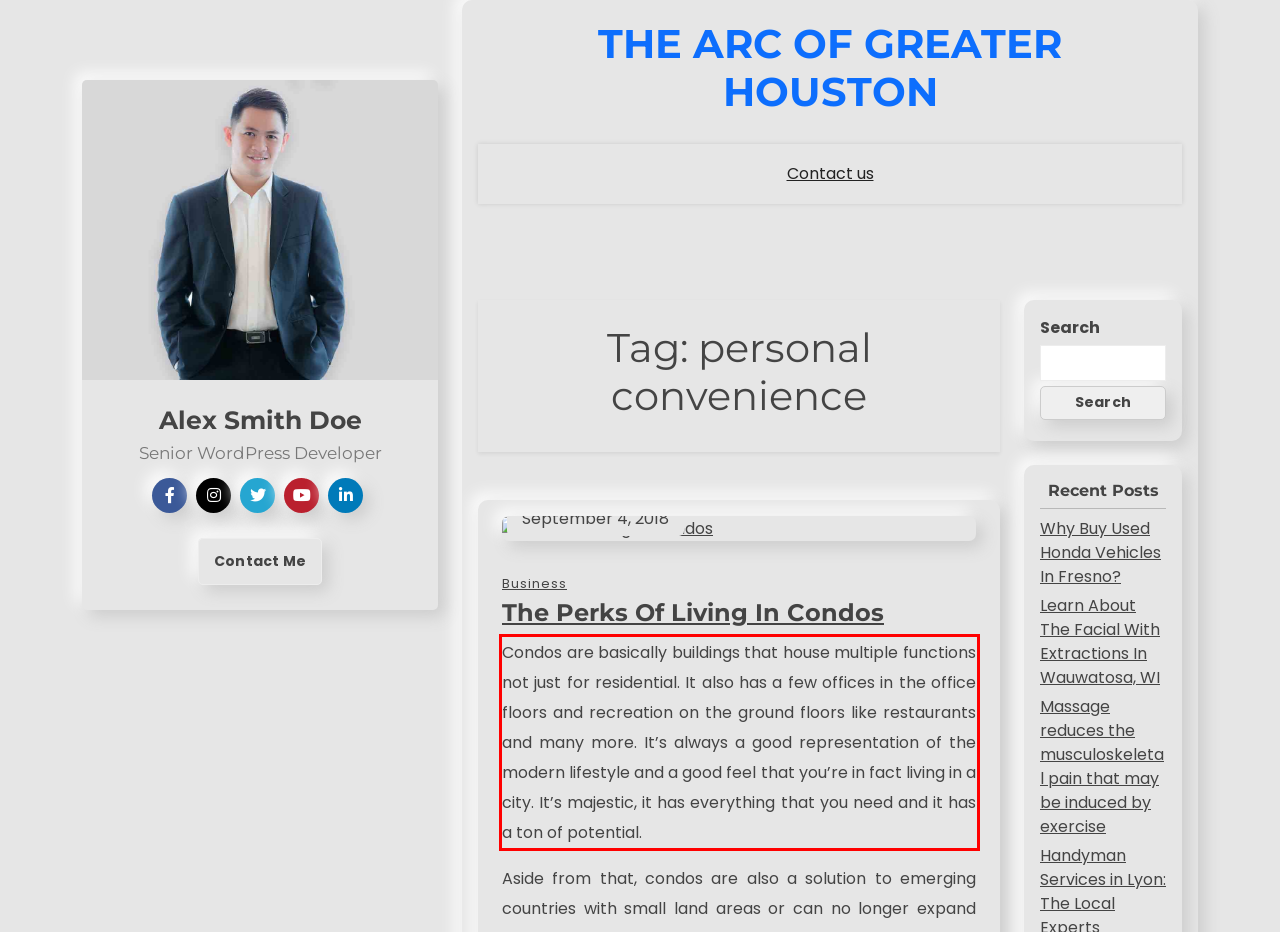You have a screenshot of a webpage, and there is a red bounding box around a UI element. Utilize OCR to extract the text within this red bounding box.

Condos are basically buildings that house multiple functions not just for residential. It also has a few offices in the office floors and recreation on the ground floors like restaurants and many more. It’s always a good representation of the modern lifestyle and a good feel that you’re in fact living in a city. It’s majestic, it has everything that you need and it has a ton of potential.